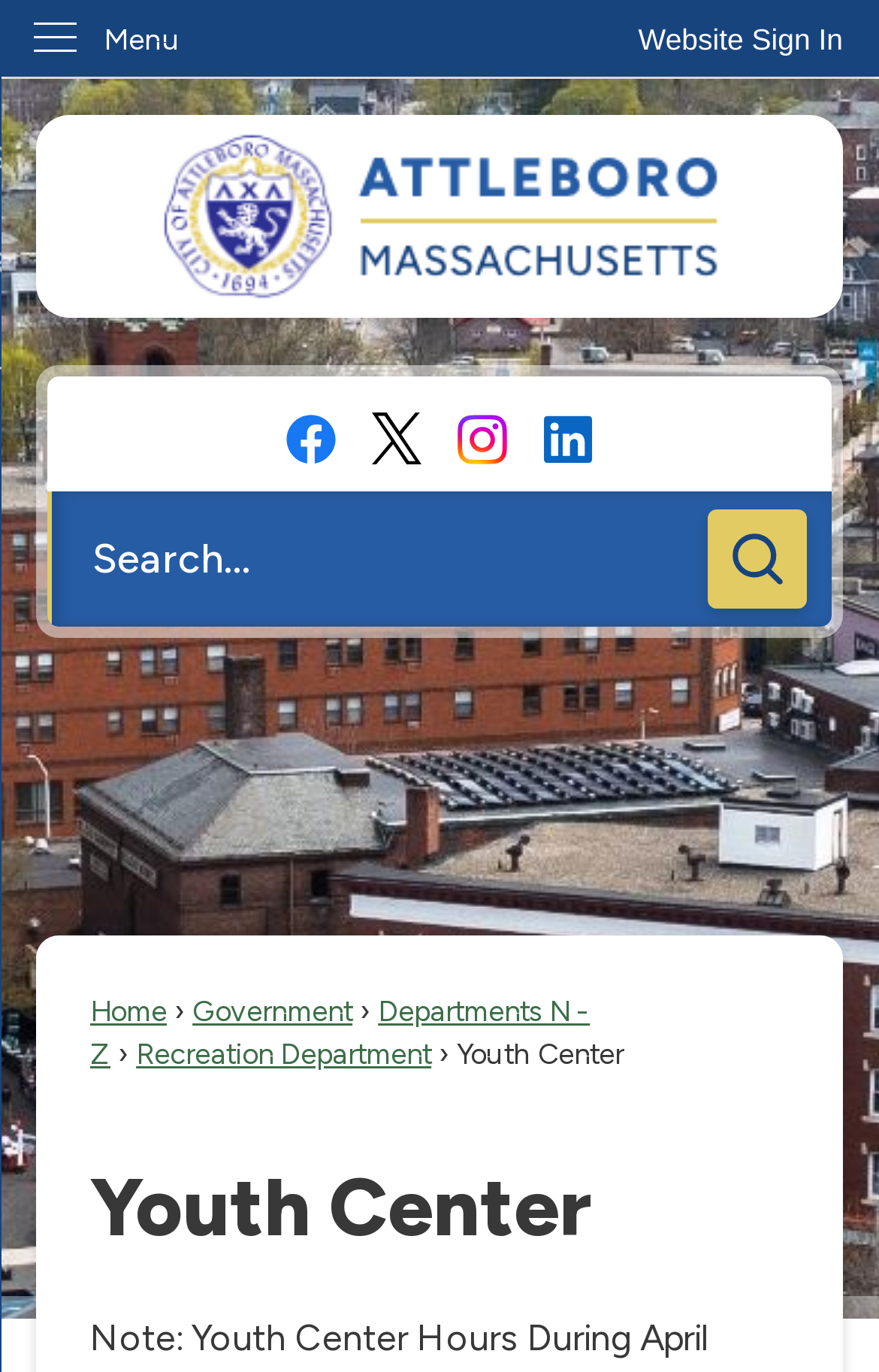Locate the bounding box coordinates of the clickable area needed to fulfill the instruction: "Search for something".

[0.054, 0.358, 0.946, 0.457]